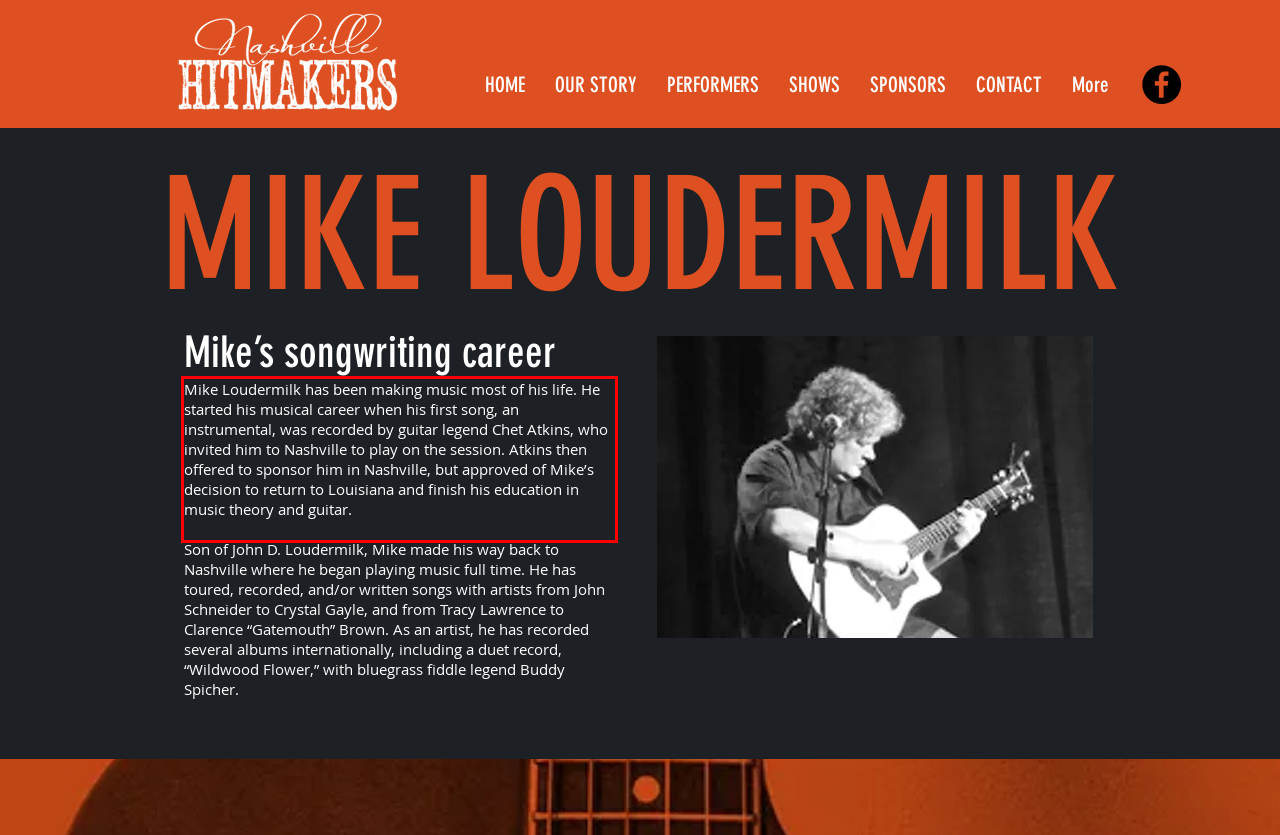From the given screenshot of a webpage, identify the red bounding box and extract the text content within it.

Mike Loudermilk has been making music most of his life. He started his musical career when his first song, an instrumental, was recorded by guitar legend Chet Atkins, who invited him to Nashville to play on the session. Atkins then offered to sponsor him in Nashville, but approved of Mike’s decision to return to Louisiana and finish his education in music theory and guitar.